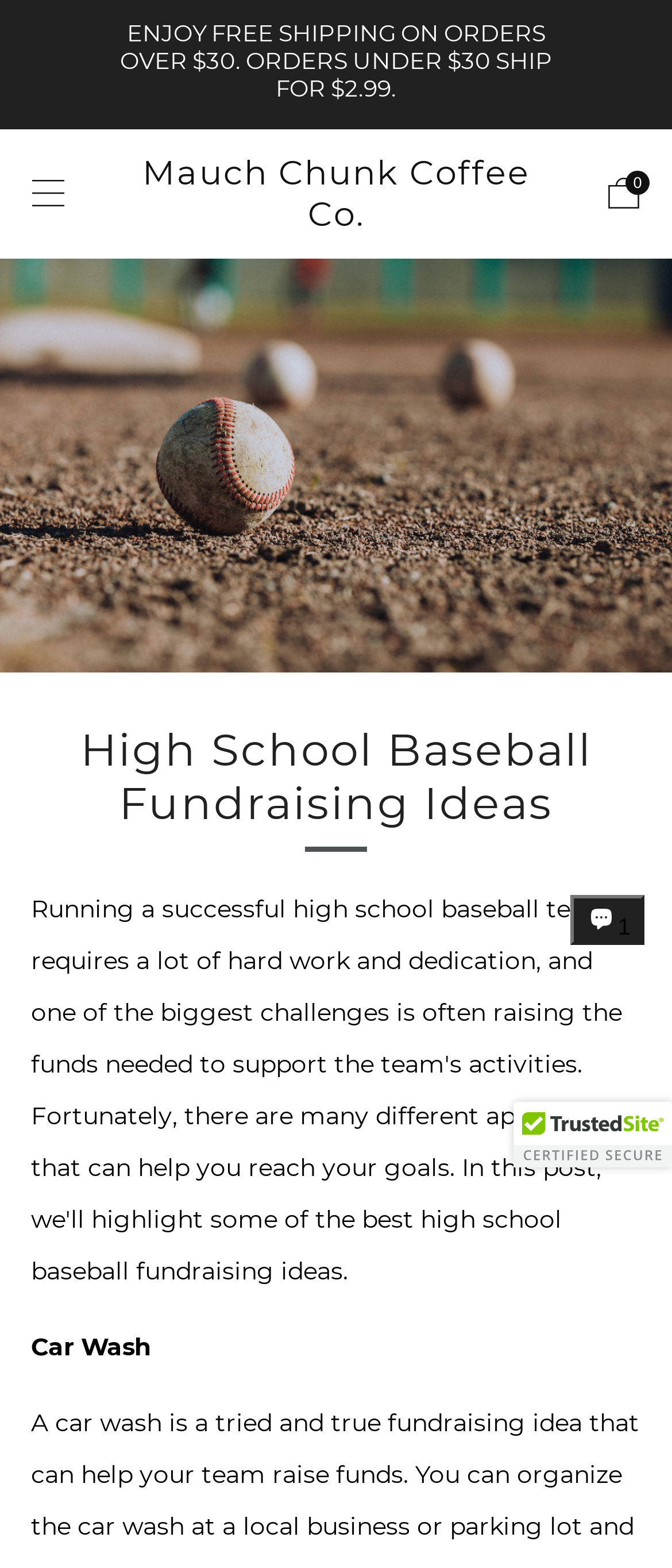Look at the image and give a detailed response to the following question: How many items are in the cart?

I examined the link 'Cart' and did not find any indication of items in the cart. Therefore, I assume there are no items in the cart.